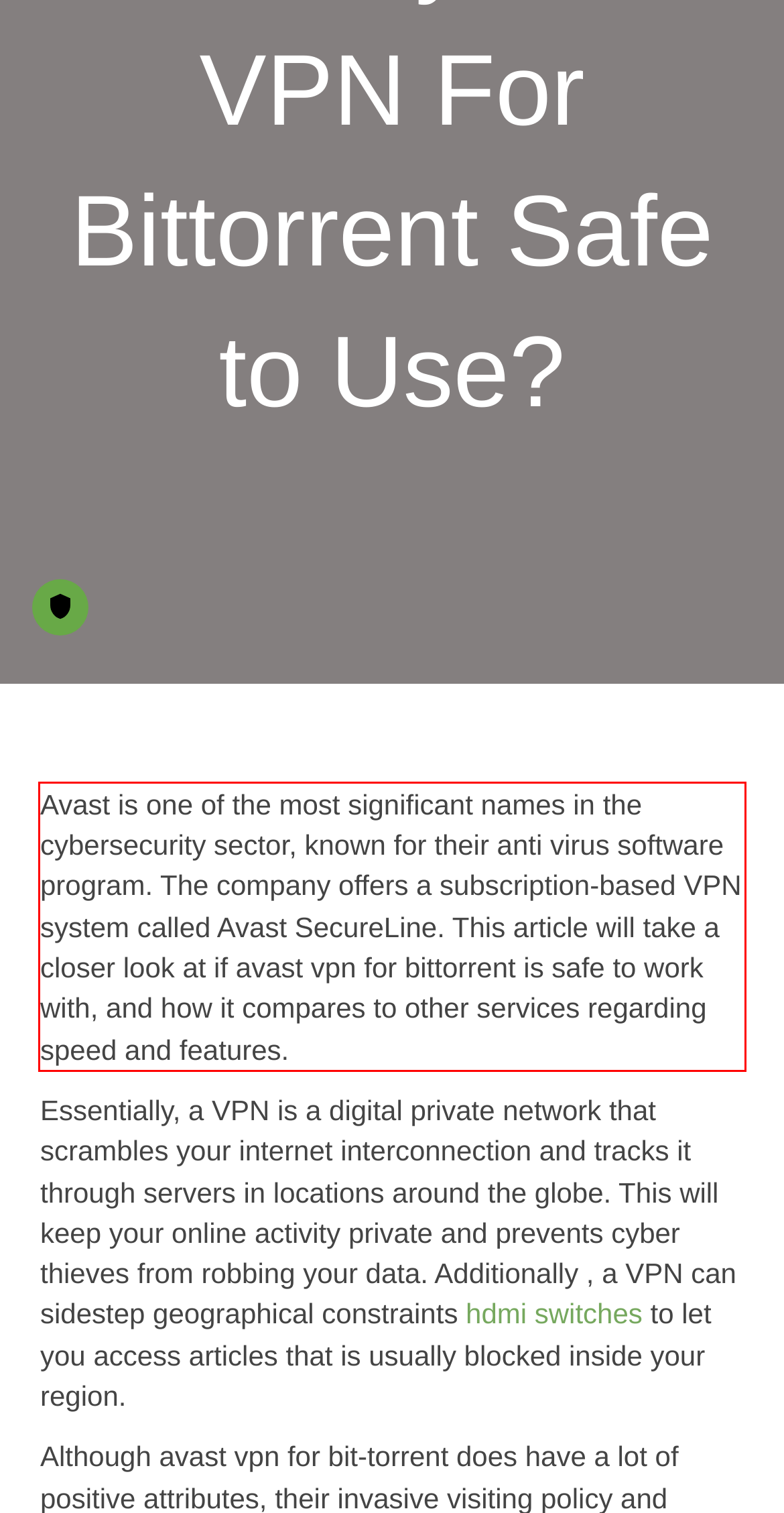There is a UI element on the webpage screenshot marked by a red bounding box. Extract and generate the text content from within this red box.

Avast is one of the most significant names in the cybersecurity sector, known for their anti virus software program. The company offers a subscription-based VPN system called Avast SecureLine. This article will take a closer look at if avast vpn for bittorrent is safe to work with, and how it compares to other services regarding speed and features.